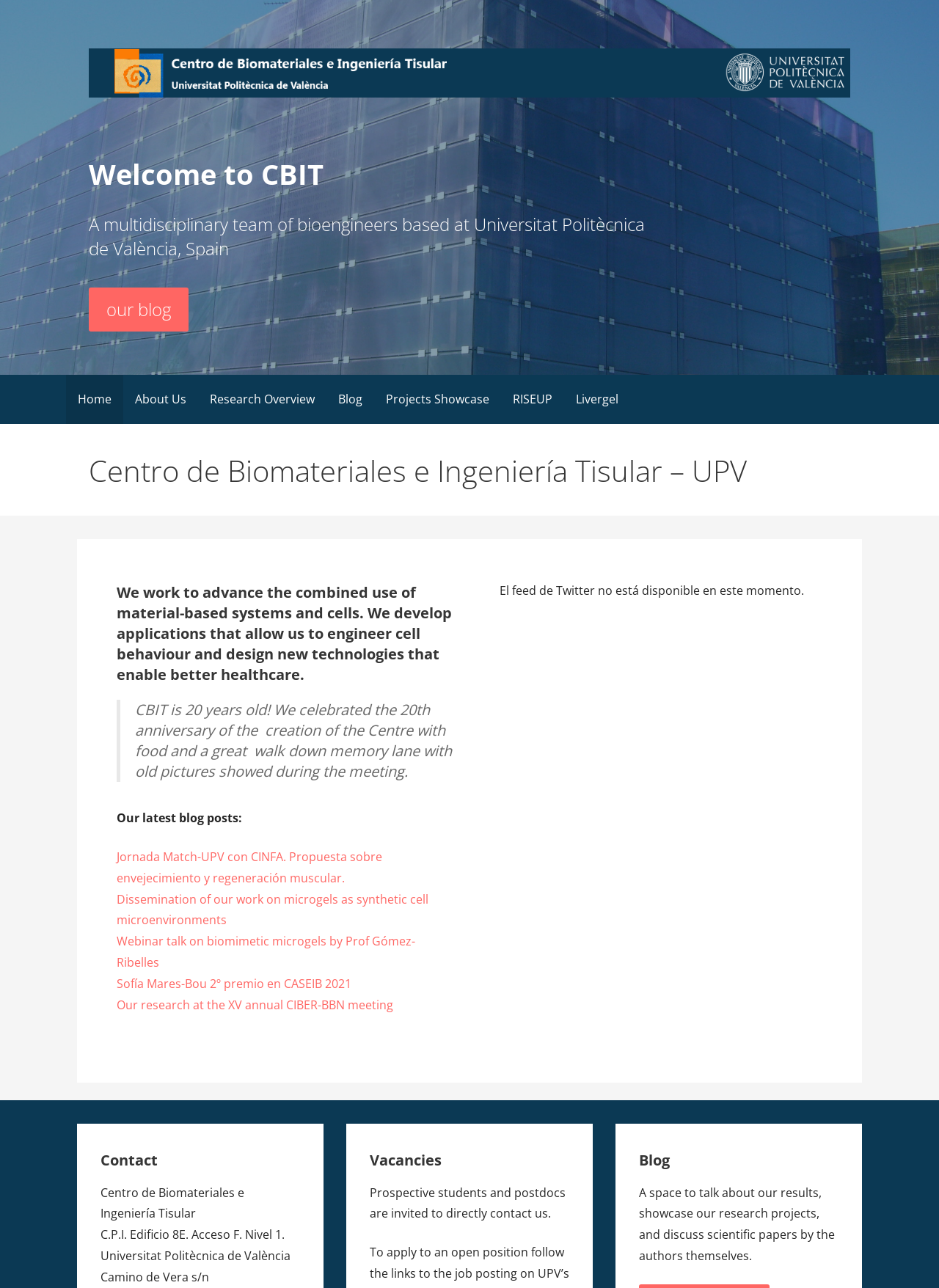What is the anniversary celebrated by CBIT?
Analyze the image and deliver a detailed answer to the question.

In the blockquote section, it is mentioned that 'CBIT is 20 years old! We celebrated the 20th anniversary of the creation of the Centre...'. This indicates that CBIT is celebrating its 20th anniversary.